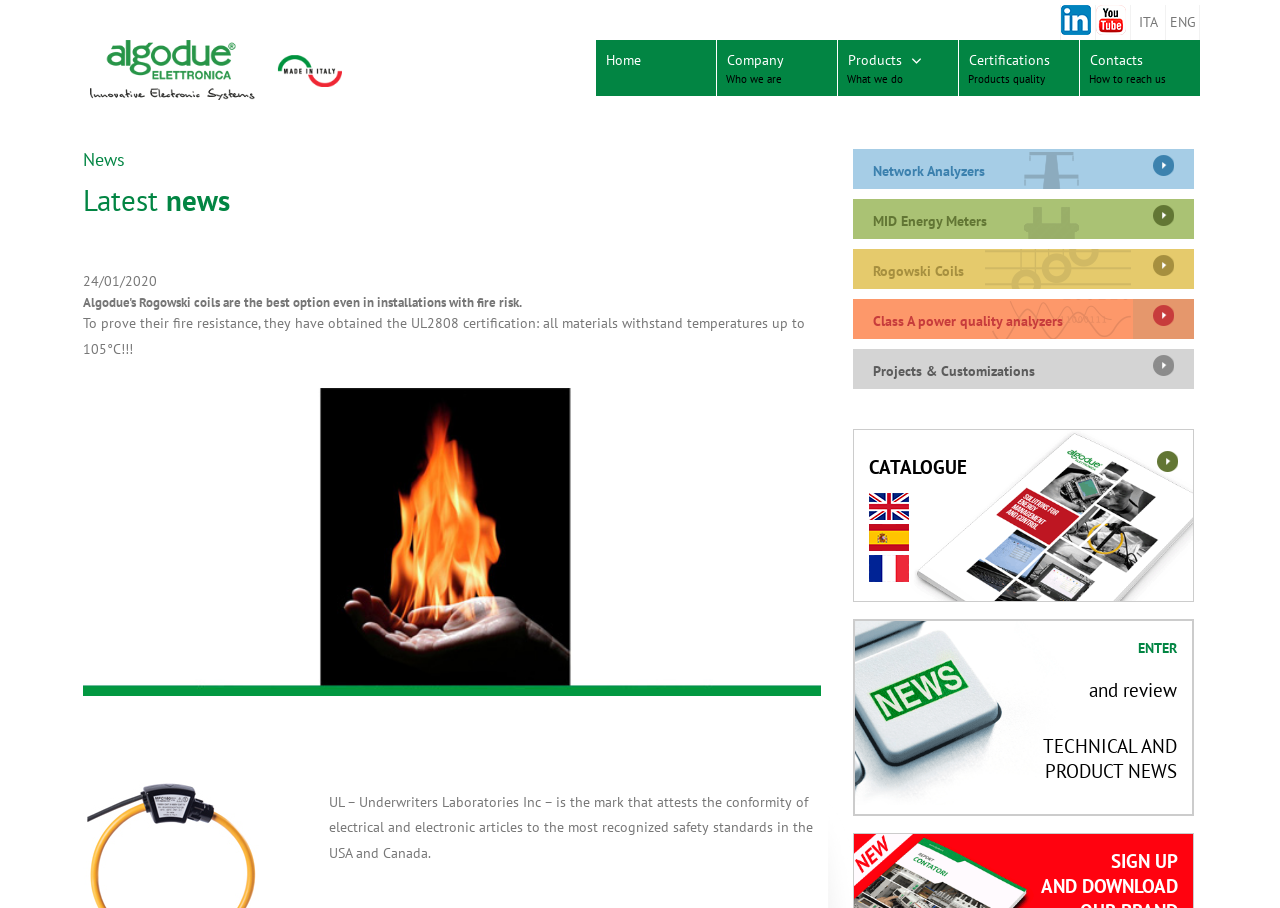Please provide a comprehensive response to the question below by analyzing the image: 
What are the types of products offered?

The types of products offered by the company can be found in the menu under the 'Products' section, which includes links to 'Network Analyzers', 'MID Energy Meters', 'Rogowski Coils', 'Class A power quality analyzers', and 'Projects & Customizations'.